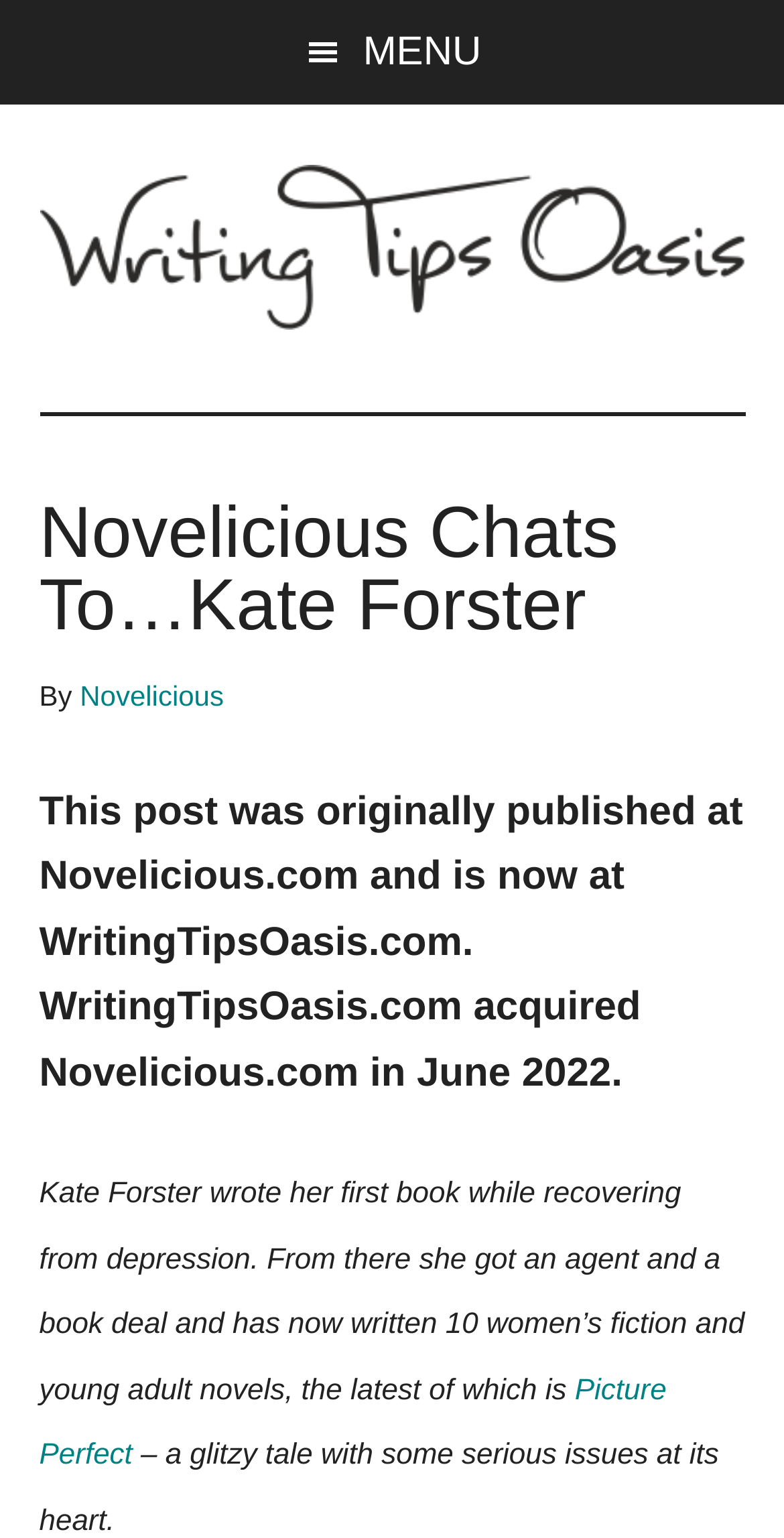What is the title of Kate Forster's latest book?
Could you answer the question with a detailed and thorough explanation?

I found the answer by looking at the link element with the text 'Picture Perfect' which is mentioned as Kate Forster's latest book.